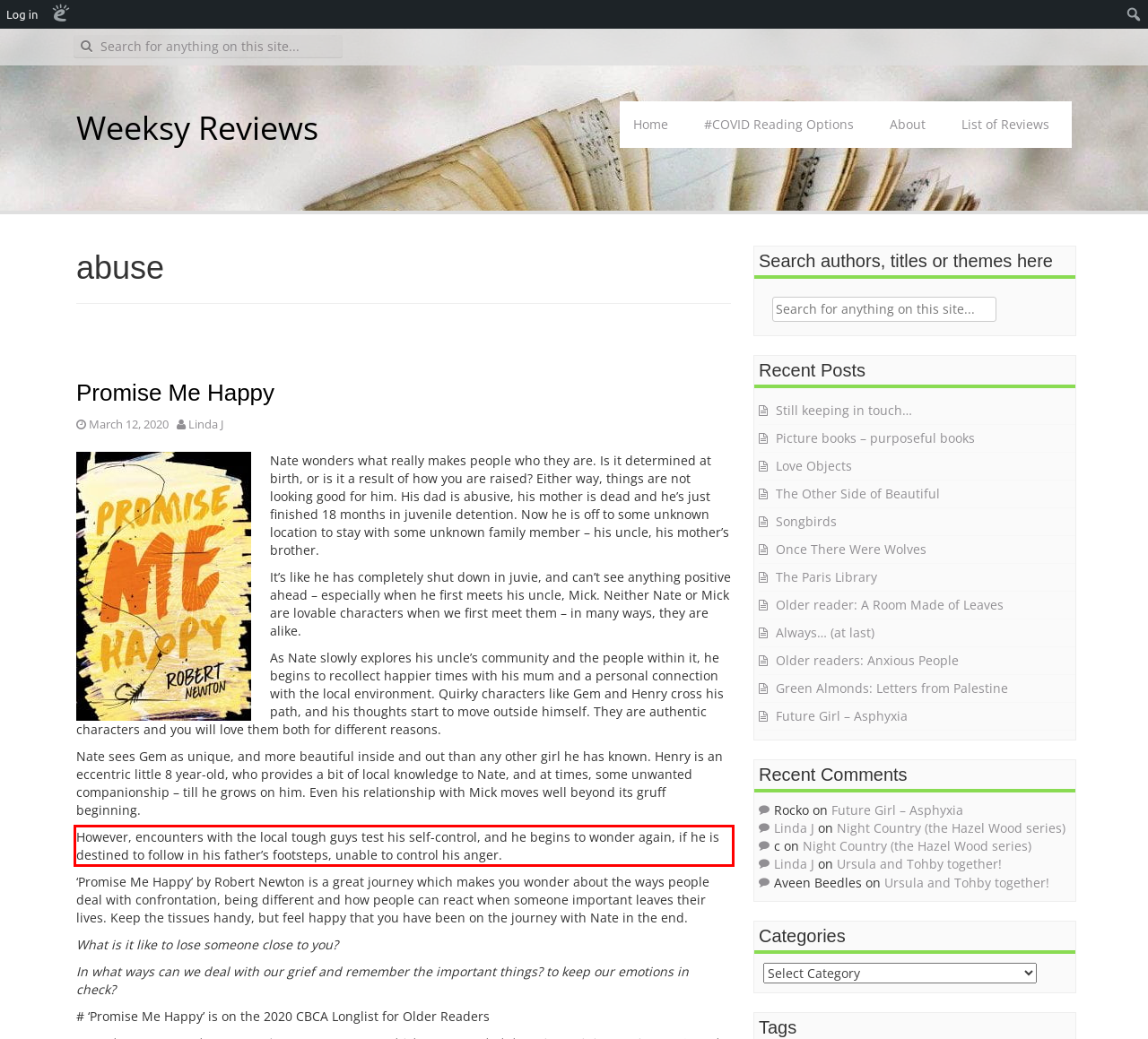In the given screenshot, locate the red bounding box and extract the text content from within it.

However, encounters with the local tough guys test his self-control, and he begins to wonder again, if he is destined to follow in his father’s footsteps, unable to control his anger.